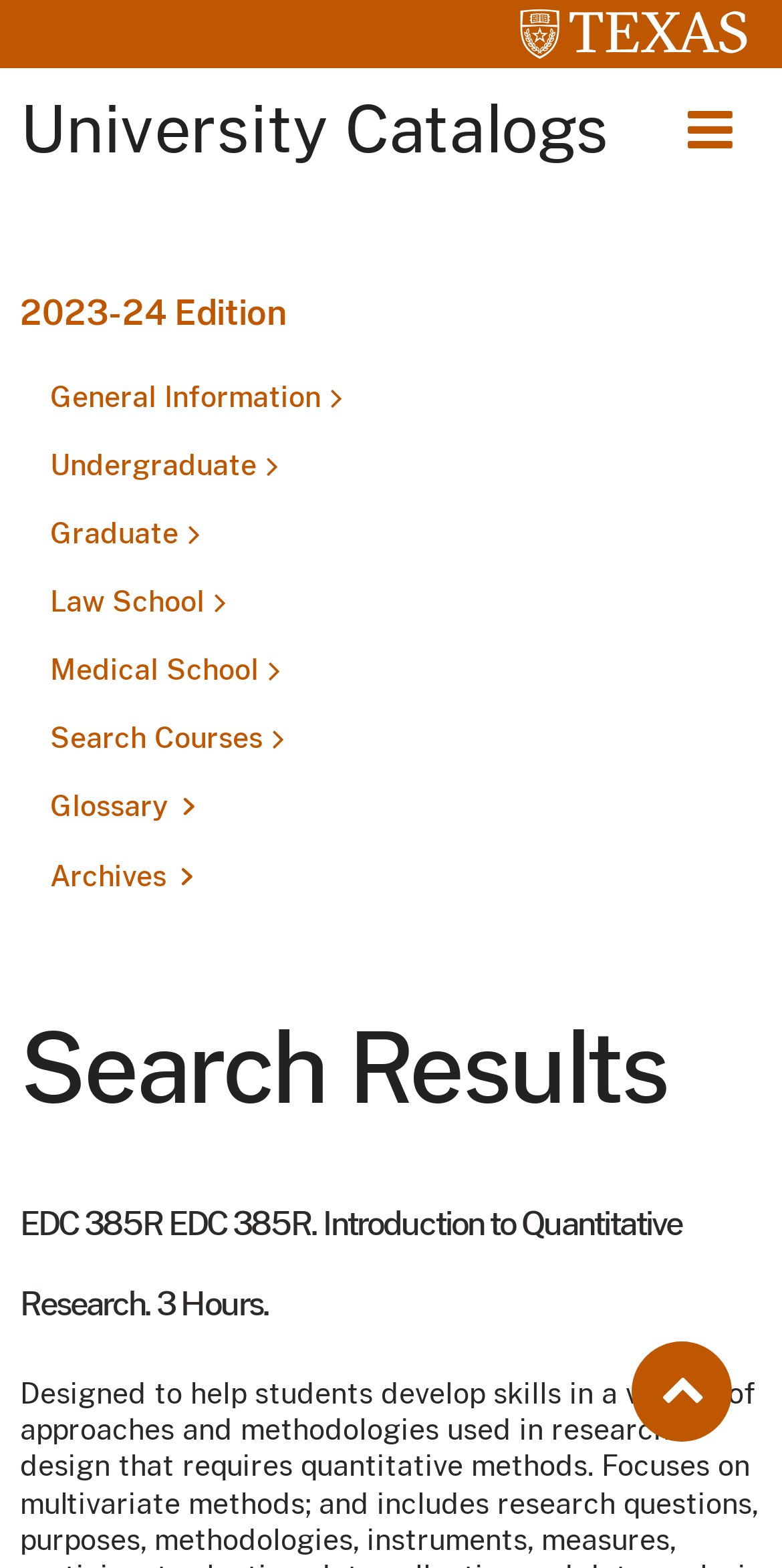Provide a brief response to the question using a single word or phrase: 
How many hidden links are there?

9